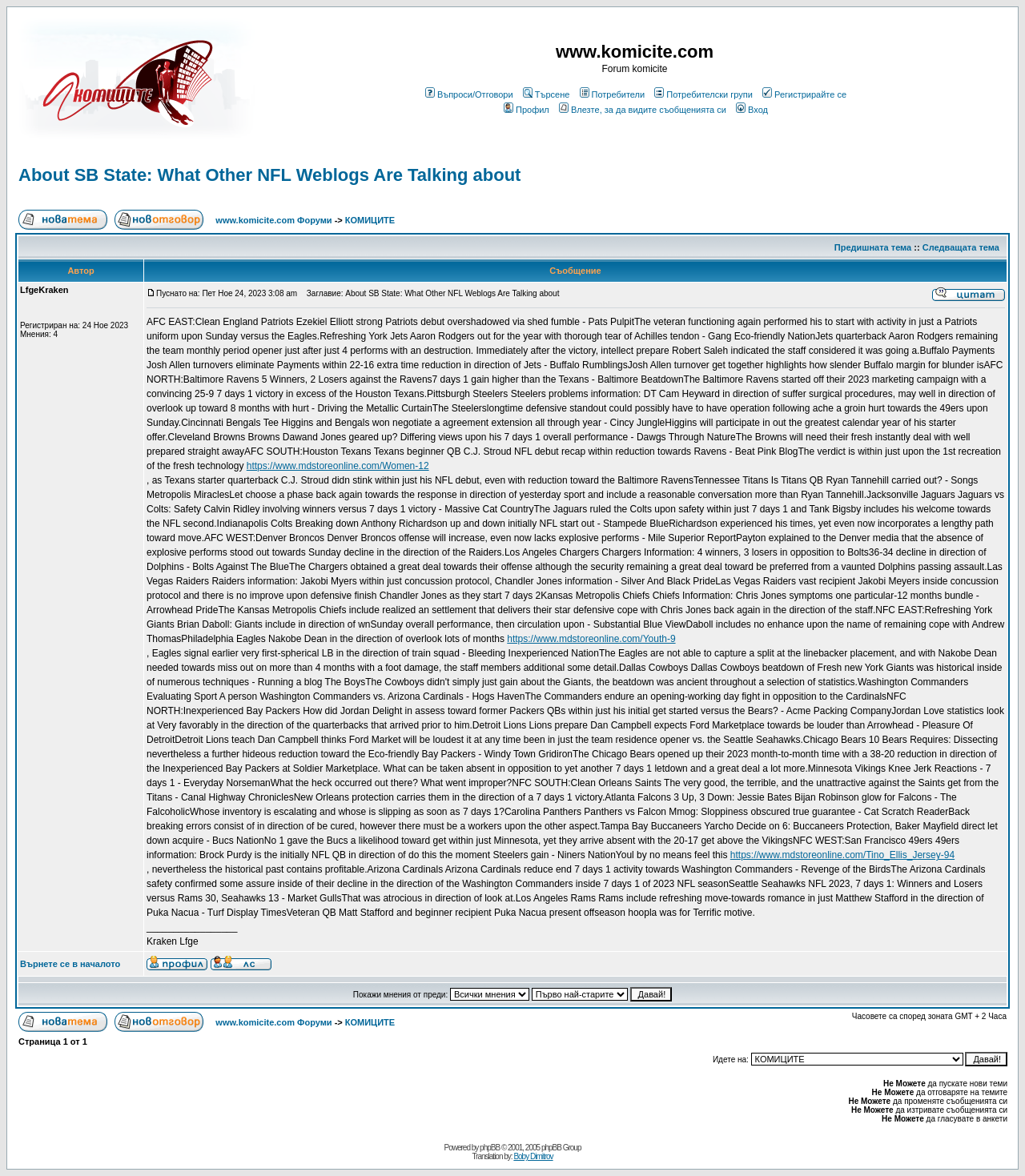Could you please study the image and provide a detailed answer to the question:
How many links are in the post?

I obtained this answer by analyzing the post content, which contains multiple links to other websites or articles.